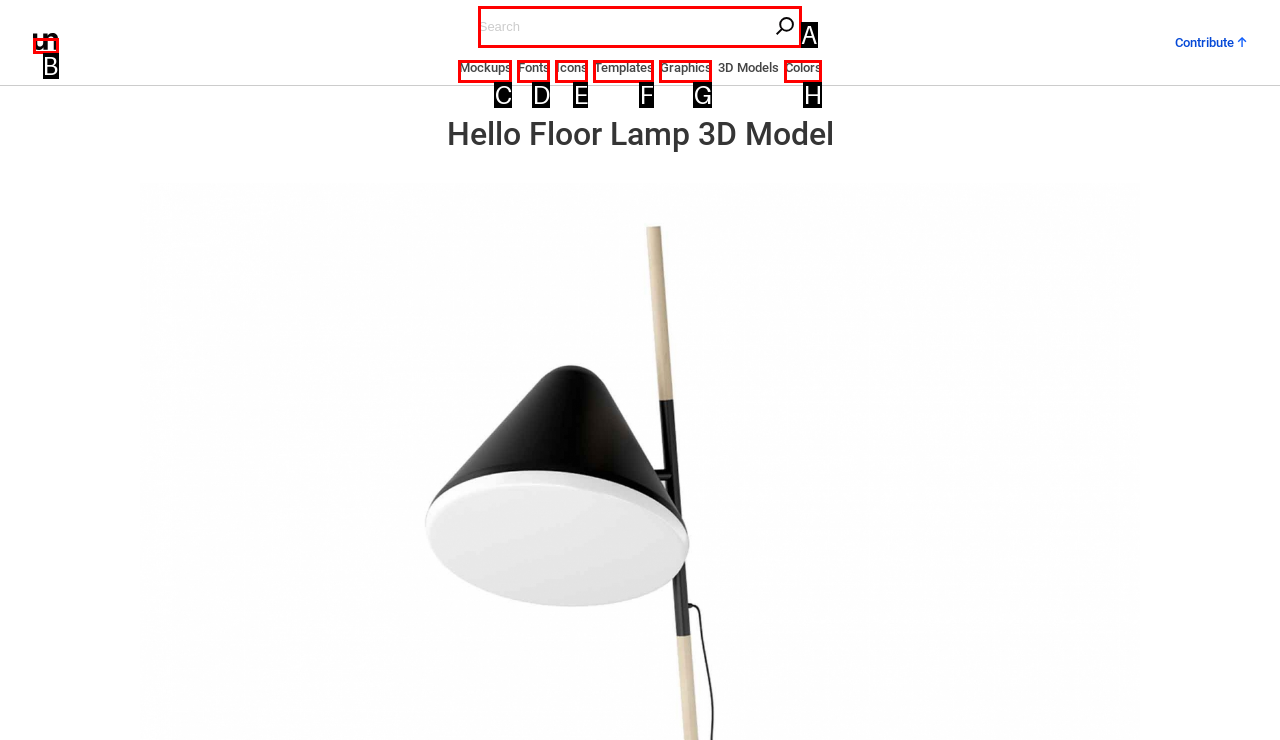Given the task: search for 3D models, indicate which boxed UI element should be clicked. Provide your answer using the letter associated with the correct choice.

A